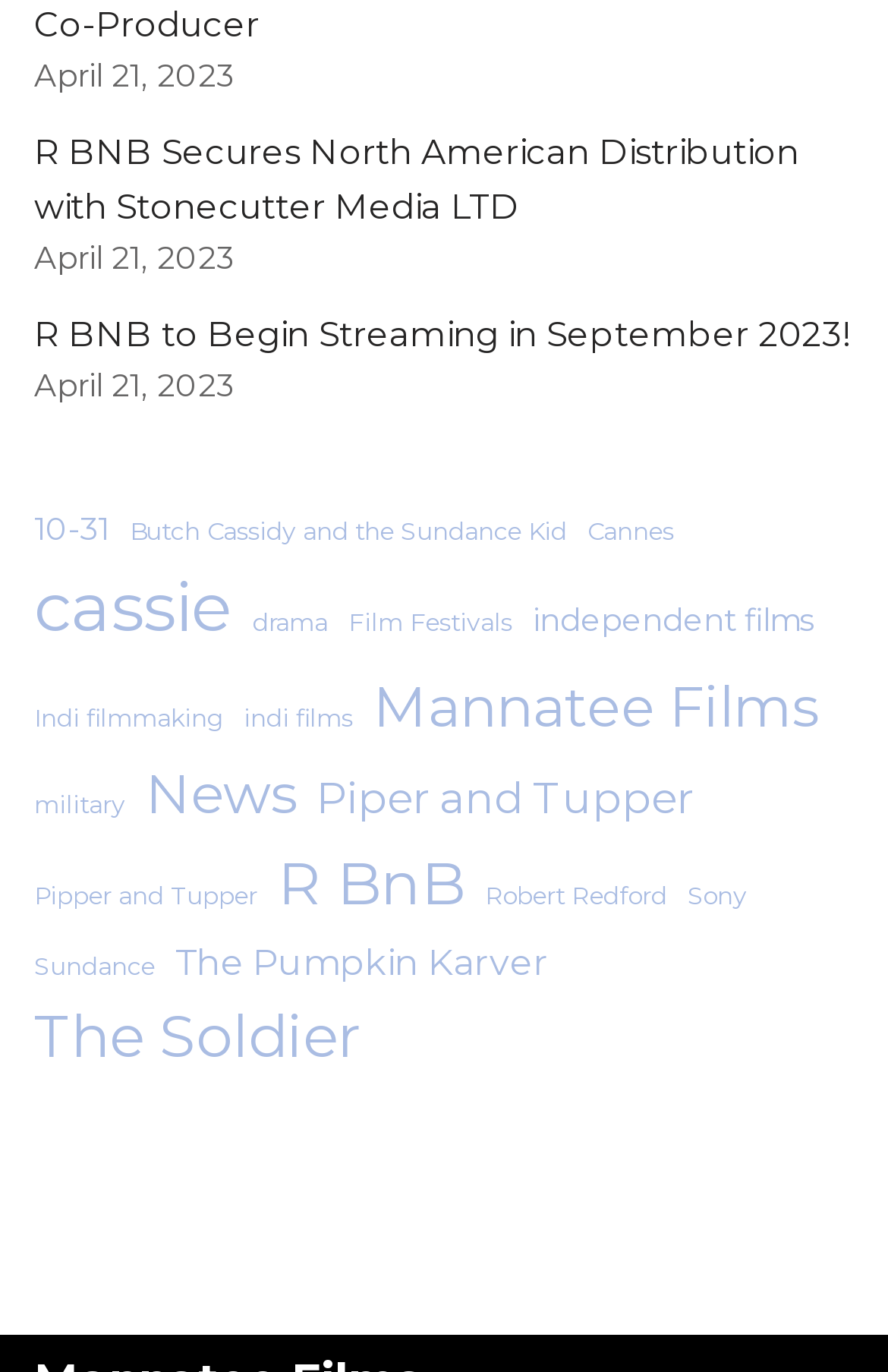Determine the bounding box coordinates of the element's region needed to click to follow the instruction: "Check updates on The Pumpkin Karver". Provide these coordinates as four float numbers between 0 and 1, formatted as [left, top, right, bottom].

[0.197, 0.68, 0.618, 0.722]